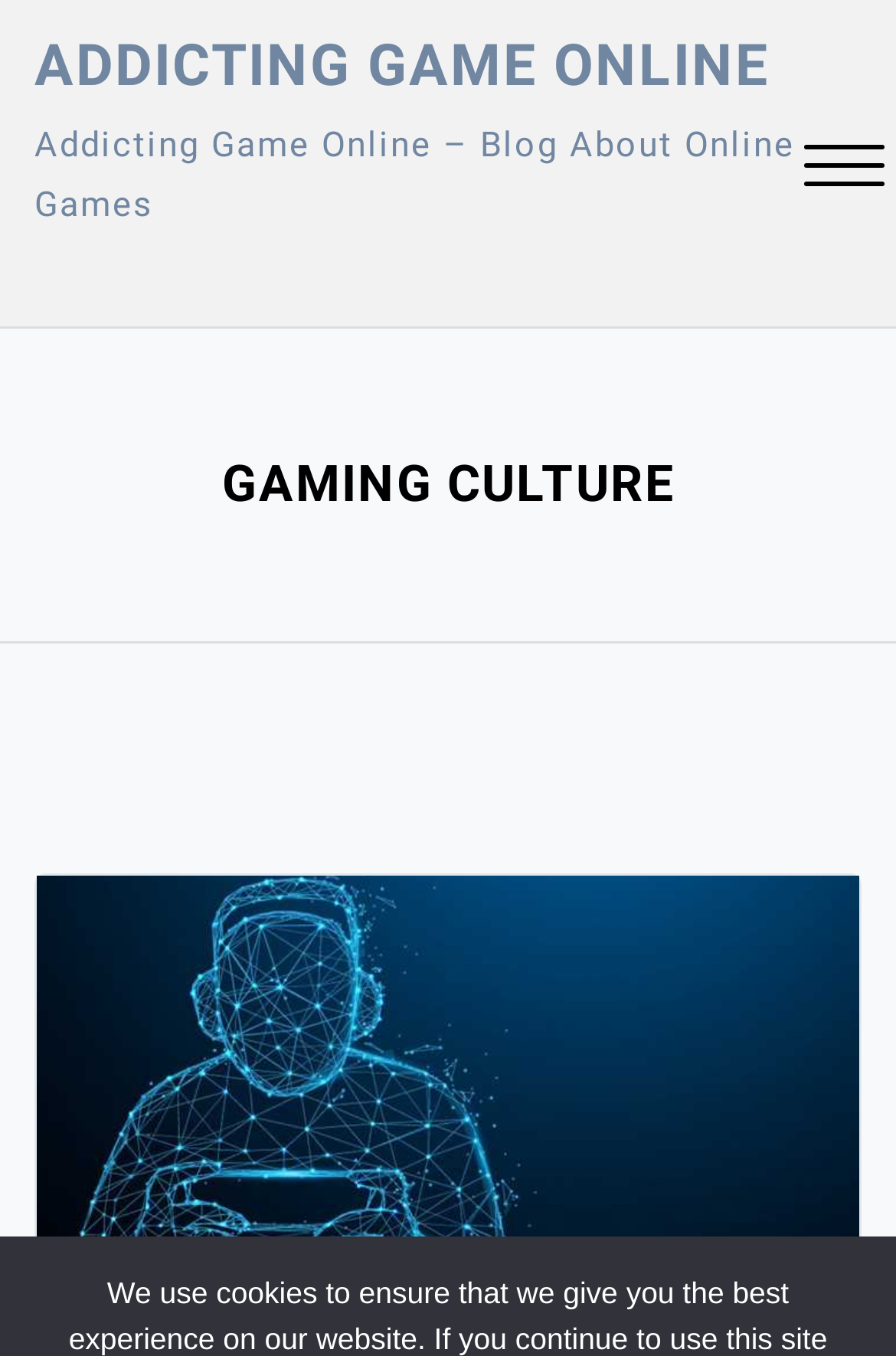Given the element description "MENU", identify the bounding box of the corresponding UI element.

[0.897, 0.097, 0.987, 0.156]